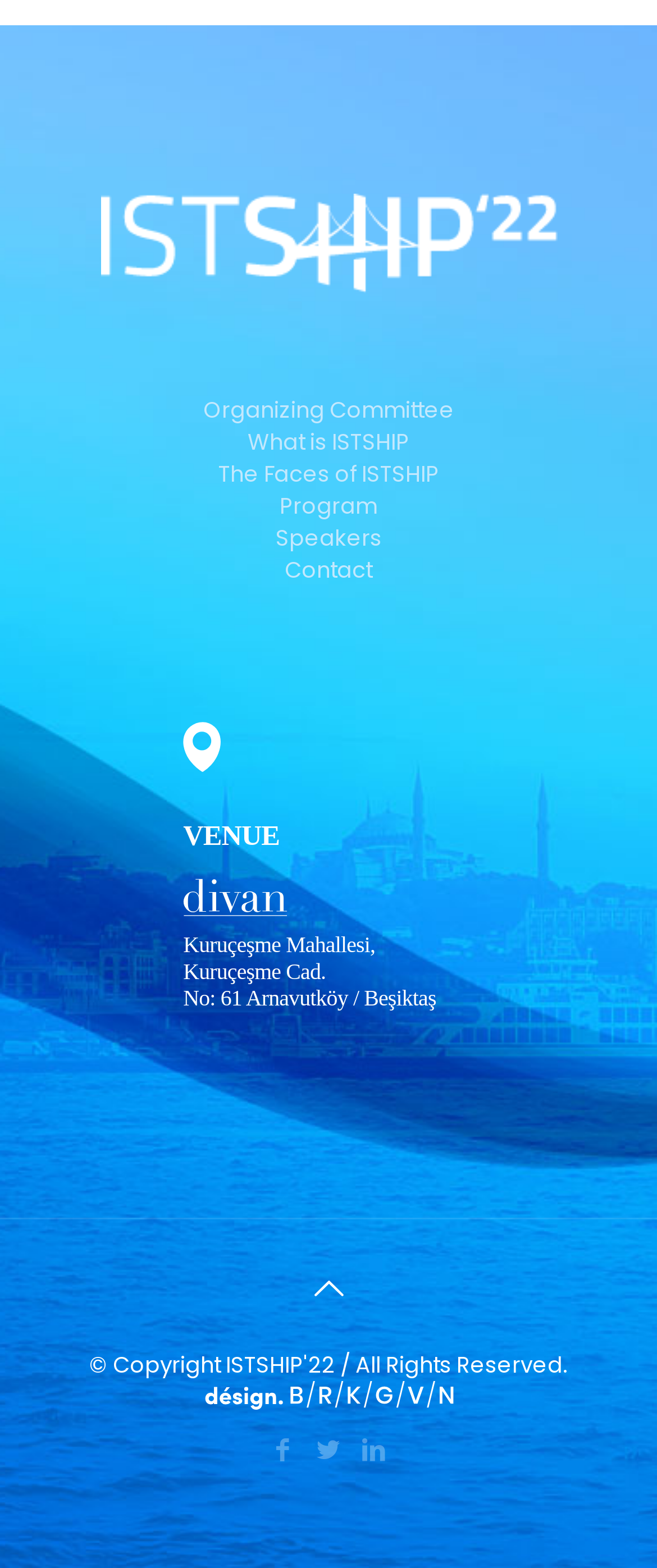Kindly determine the bounding box coordinates for the area that needs to be clicked to execute this instruction: "Visit Qries".

[0.155, 0.884, 0.845, 0.905]